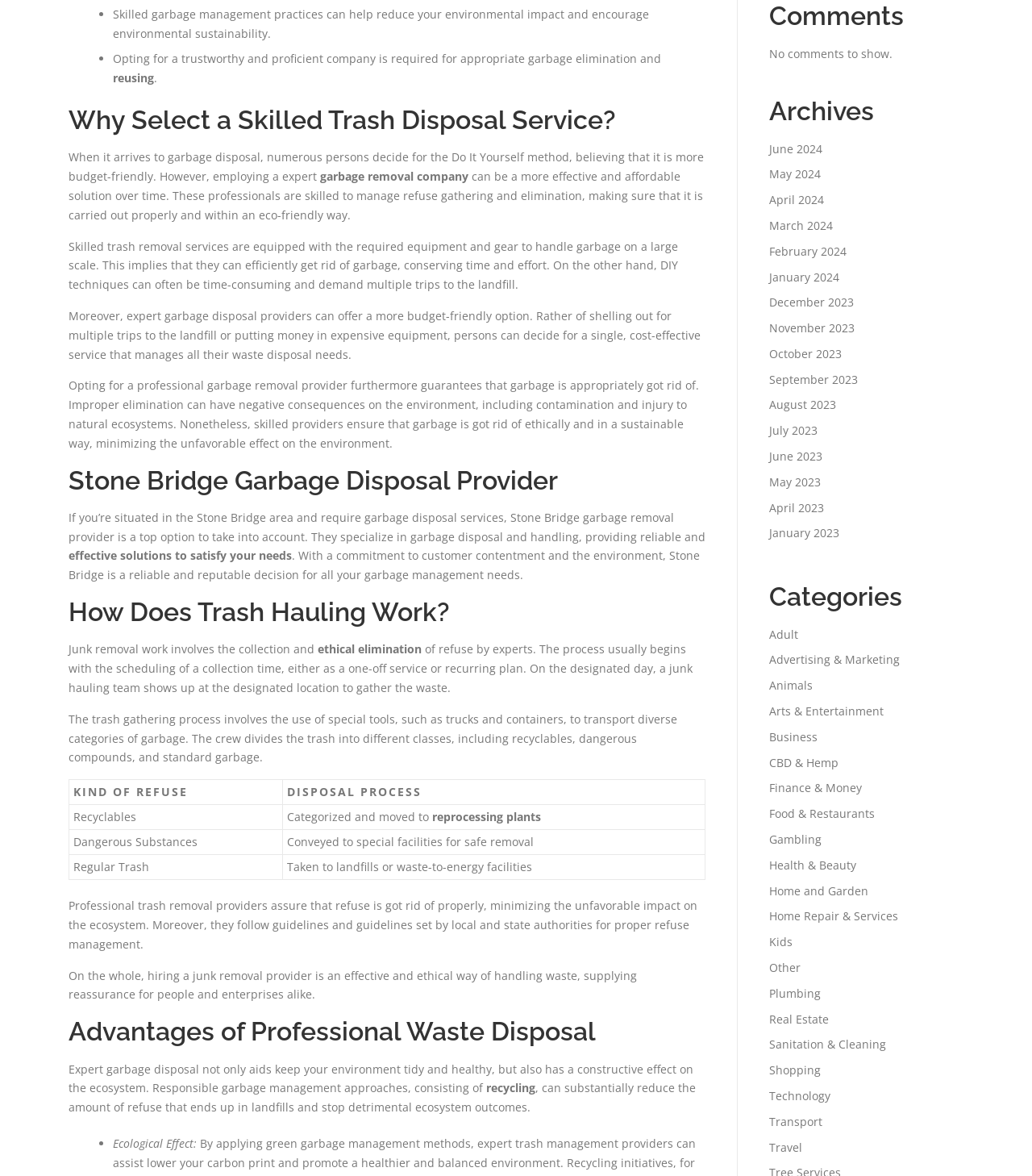Please find the bounding box for the UI element described by: "Real Estate".

[0.745, 0.86, 0.803, 0.873]